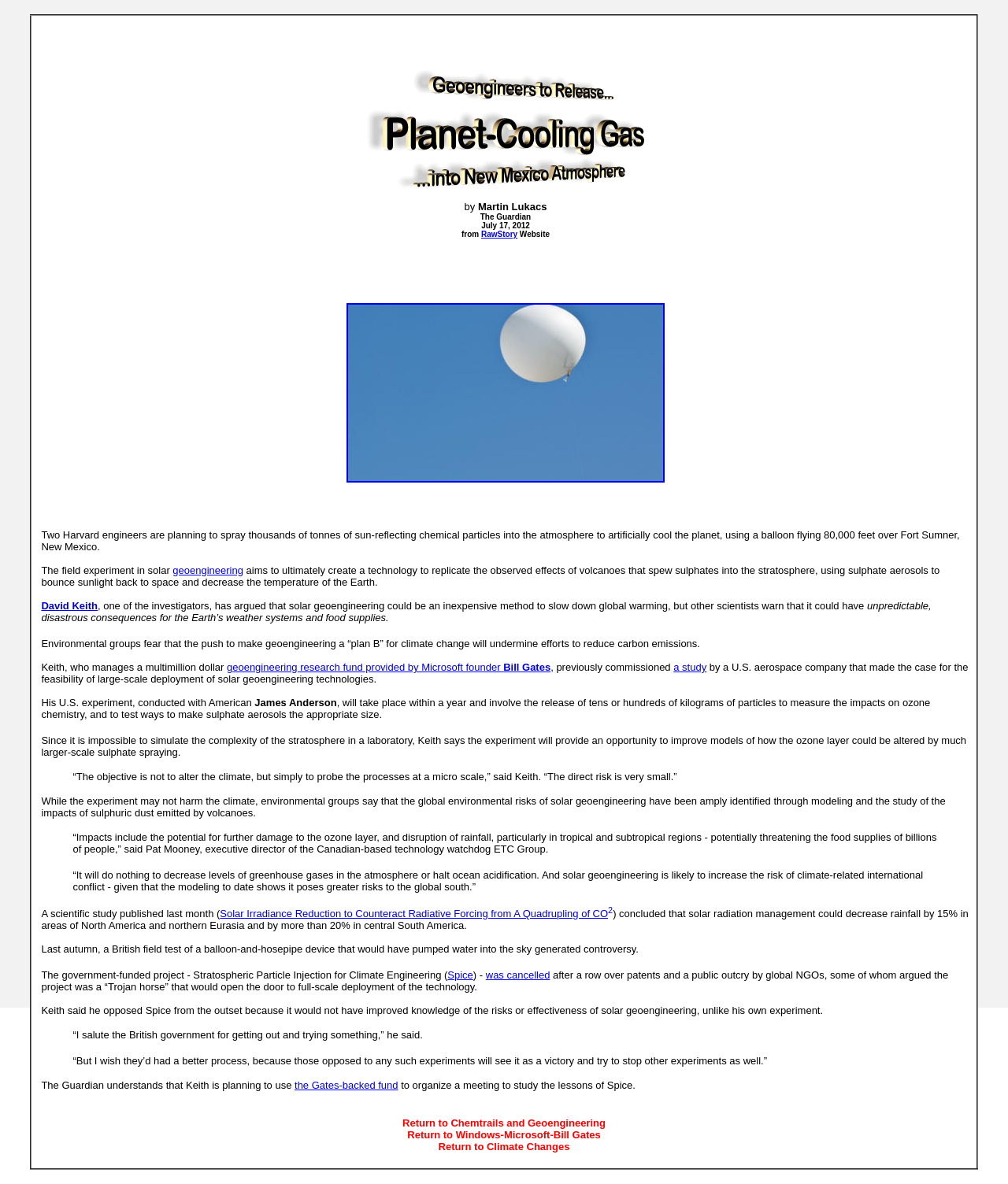What is the height at which the balloon will fly?
Answer the question with a detailed and thorough explanation.

According to the text, 'Two Harvard engineers are planning to spray thousands of tonnes of sun-reflecting chemical particles into the atmosphere to artificially cool the planet, using a balloon flying 80,000 feet over Fort Sumner, New Mexico'.